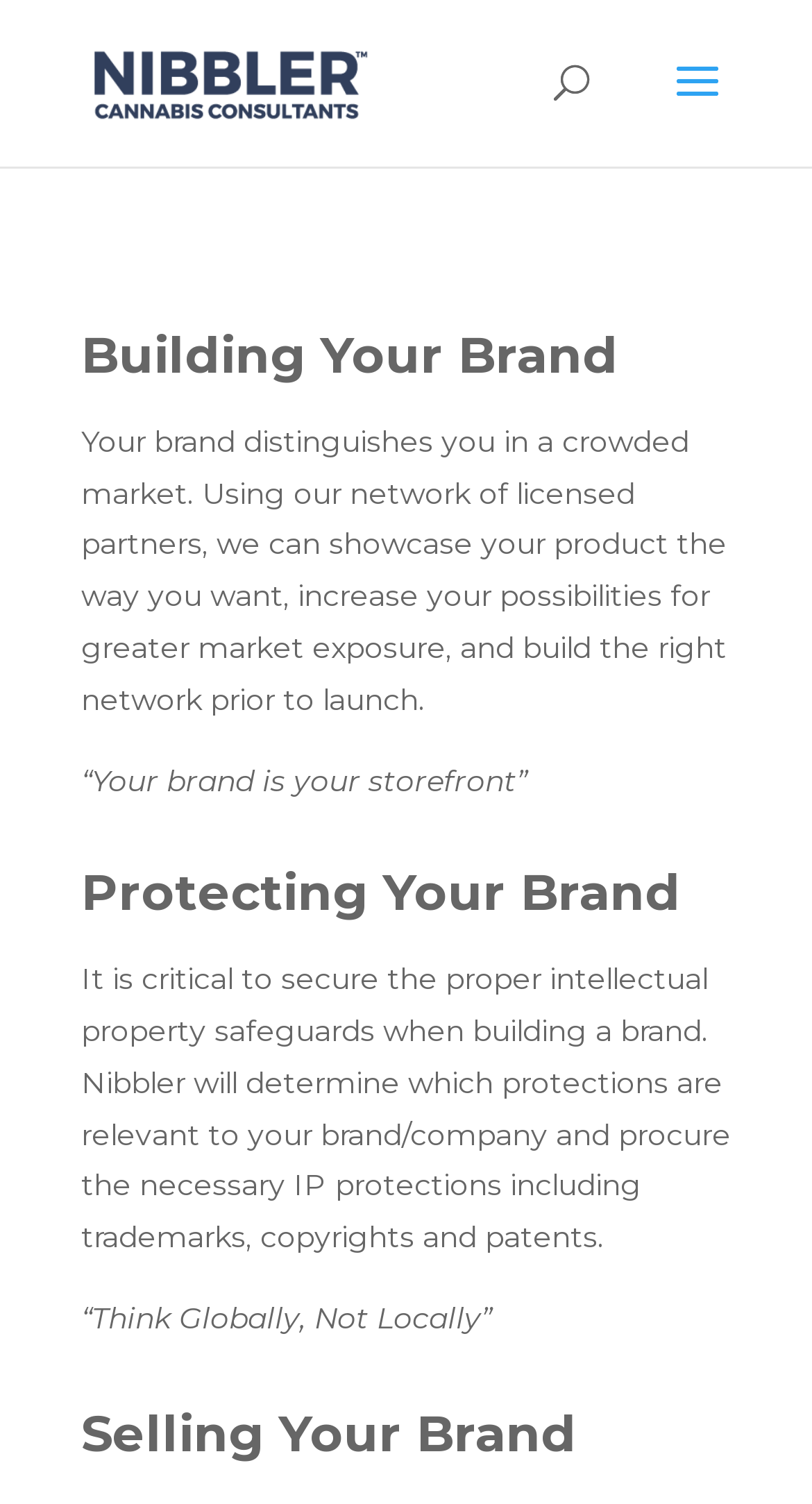Provide the bounding box coordinates of the HTML element this sentence describes: "alt="Nibbler"". The bounding box coordinates consist of four float numbers between 0 and 1, i.e., [left, top, right, bottom].

[0.11, 0.04, 0.459, 0.066]